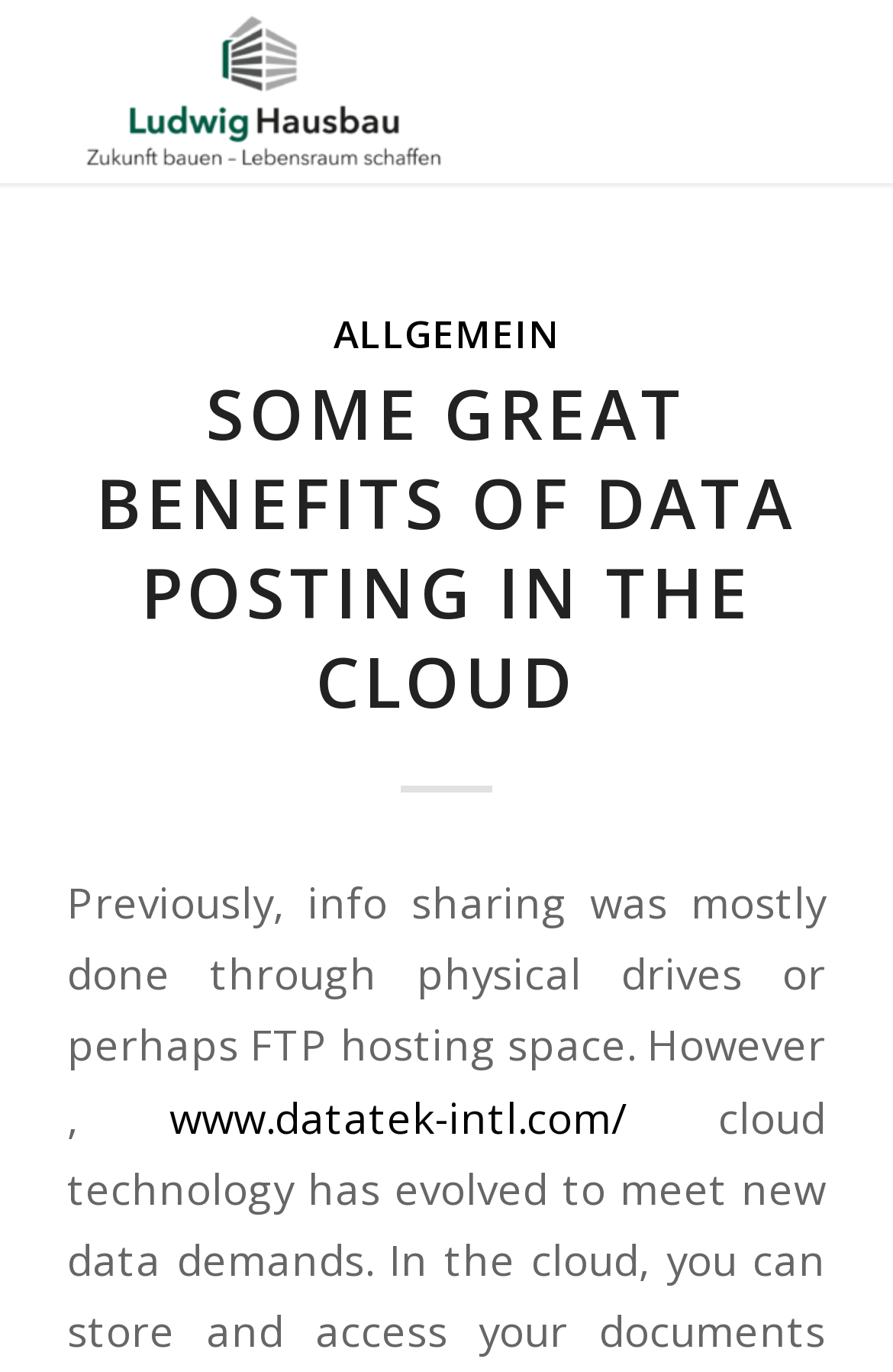Could you identify the text that serves as the heading for this webpage?

SOME GREAT BENEFITS OF DATA POSTING IN THE CLOUD